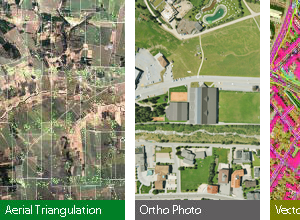Please provide a comprehensive answer to the question based on the screenshot: What is Vector Mapping used for?

Vector Mapping is used for visualizing spatial relationships and is often used in applications ranging from city planning to environmental studies, as shown in the right section of the image, where colorful vector graphics emphasize various features on the landscape.